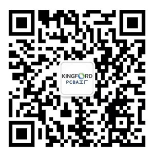Can you look at the image and give a comprehensive answer to the question:
How can users access Kingford's platforms?

Users can scan the QR code with their mobile devices to easily access Kingford's platforms or offerings, encouraging engagement and connectivity.